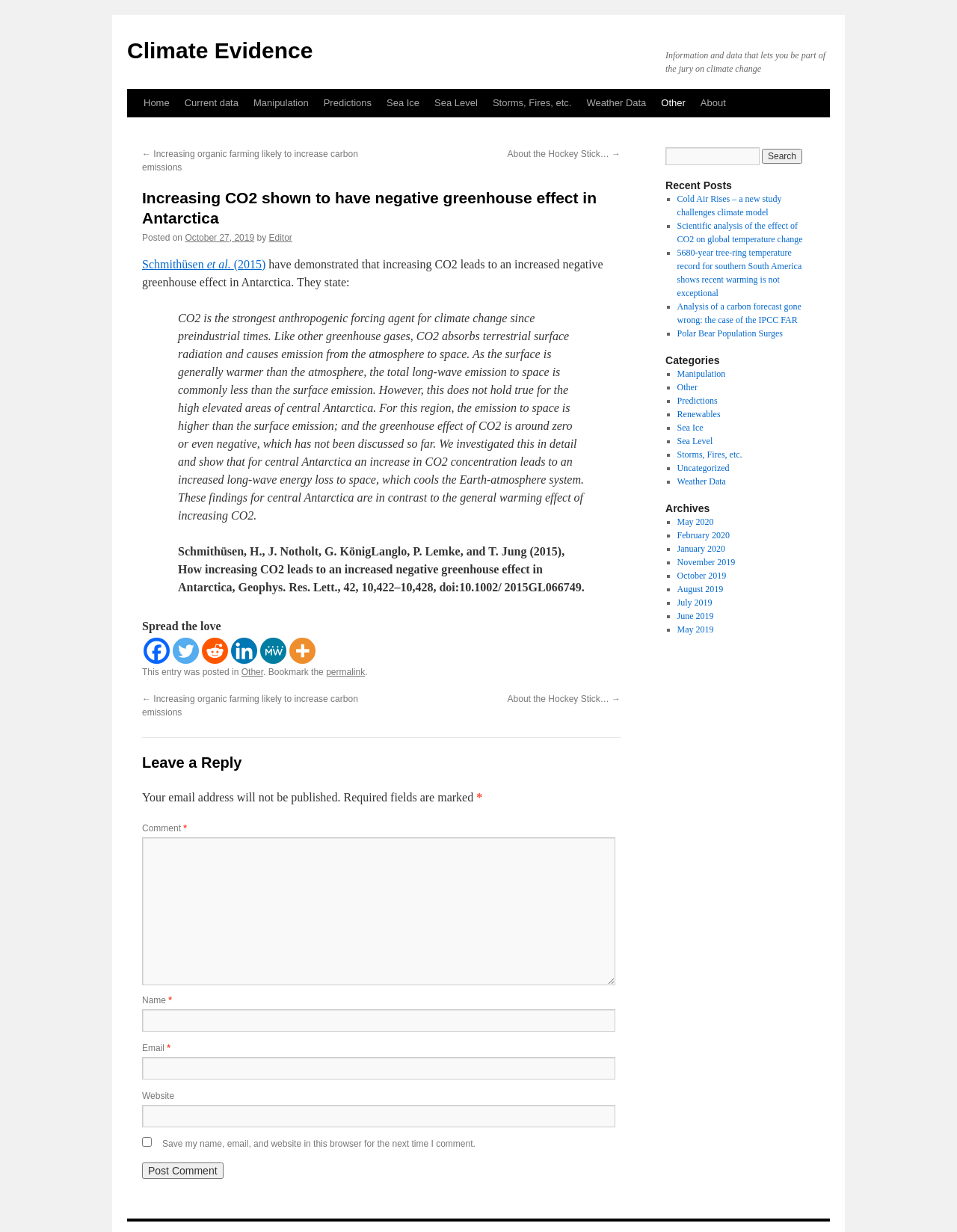What is the name of the author of the study?
Using the image, provide a detailed and thorough answer to the question.

The name of the author can be found in the link 'Schmithüsen et al. (2015)' which is mentioned in the article. The 'et al.' suggests that there are other authors as well, but Schmithüsen is the primary author mentioned.